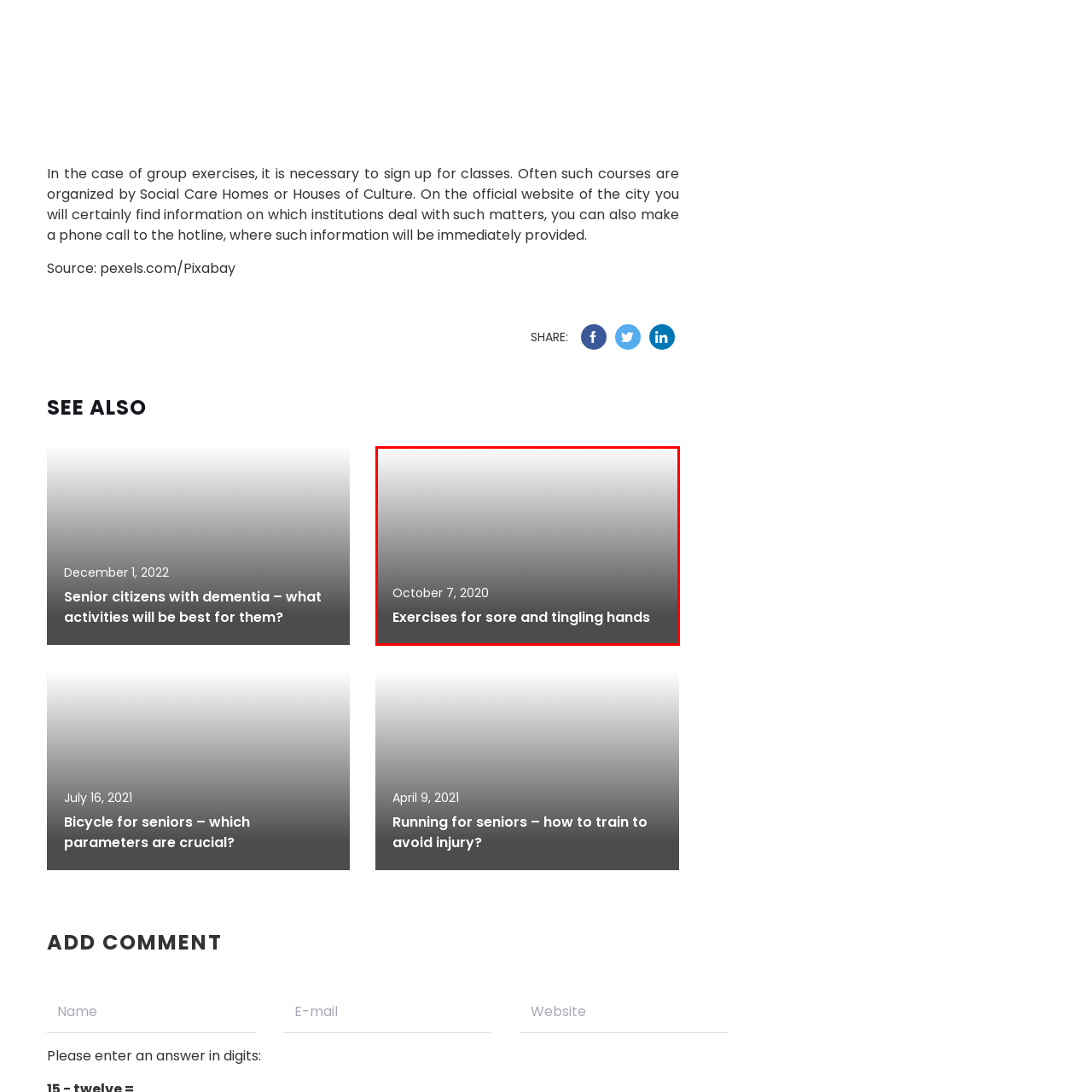What is the purpose of the image?
Inspect the image indicated by the red outline and answer the question with a single word or short phrase.

Header or illustration for an article